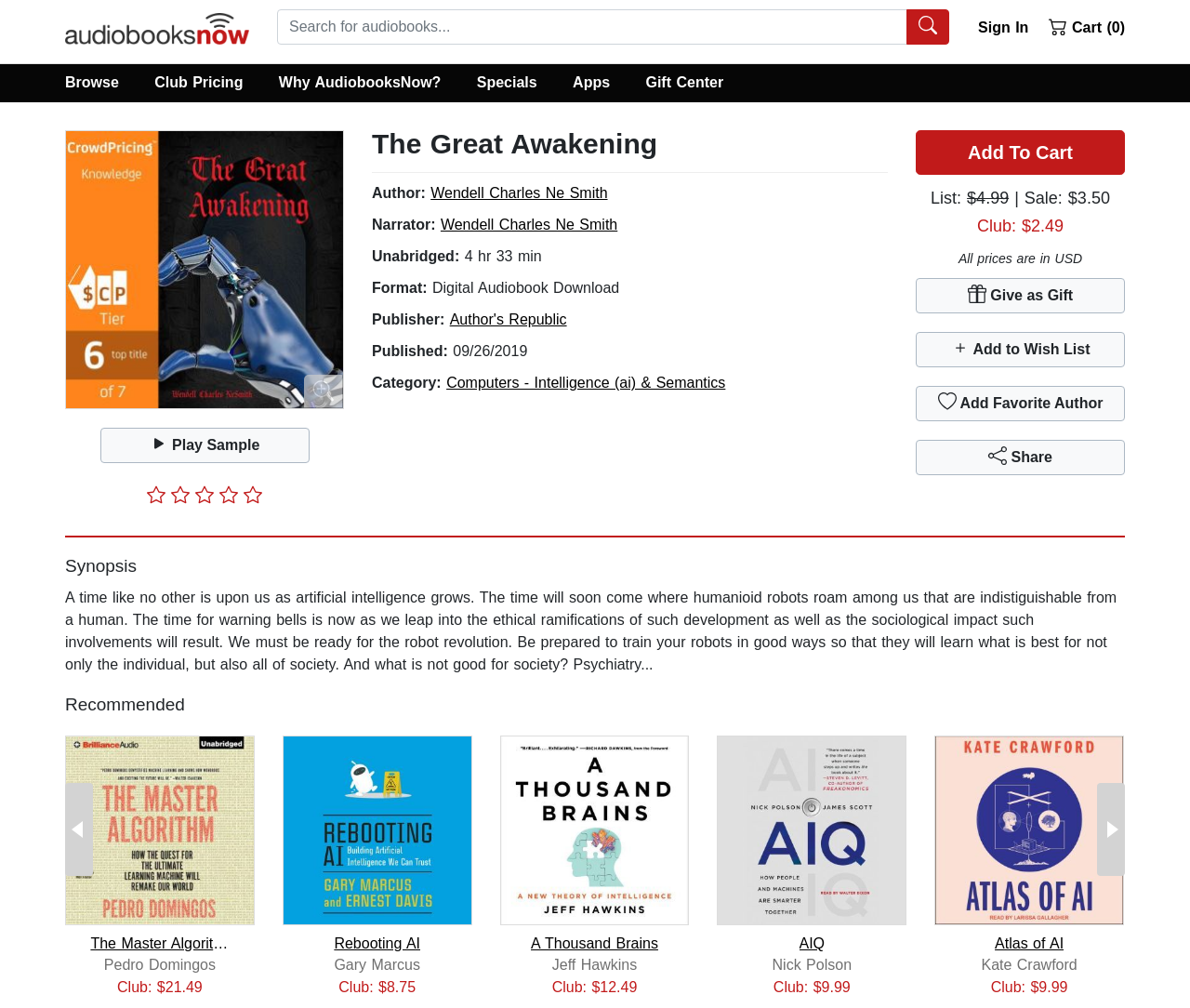Identify and provide the bounding box for the element described by: "Give as Gift".

[0.77, 0.276, 0.945, 0.311]